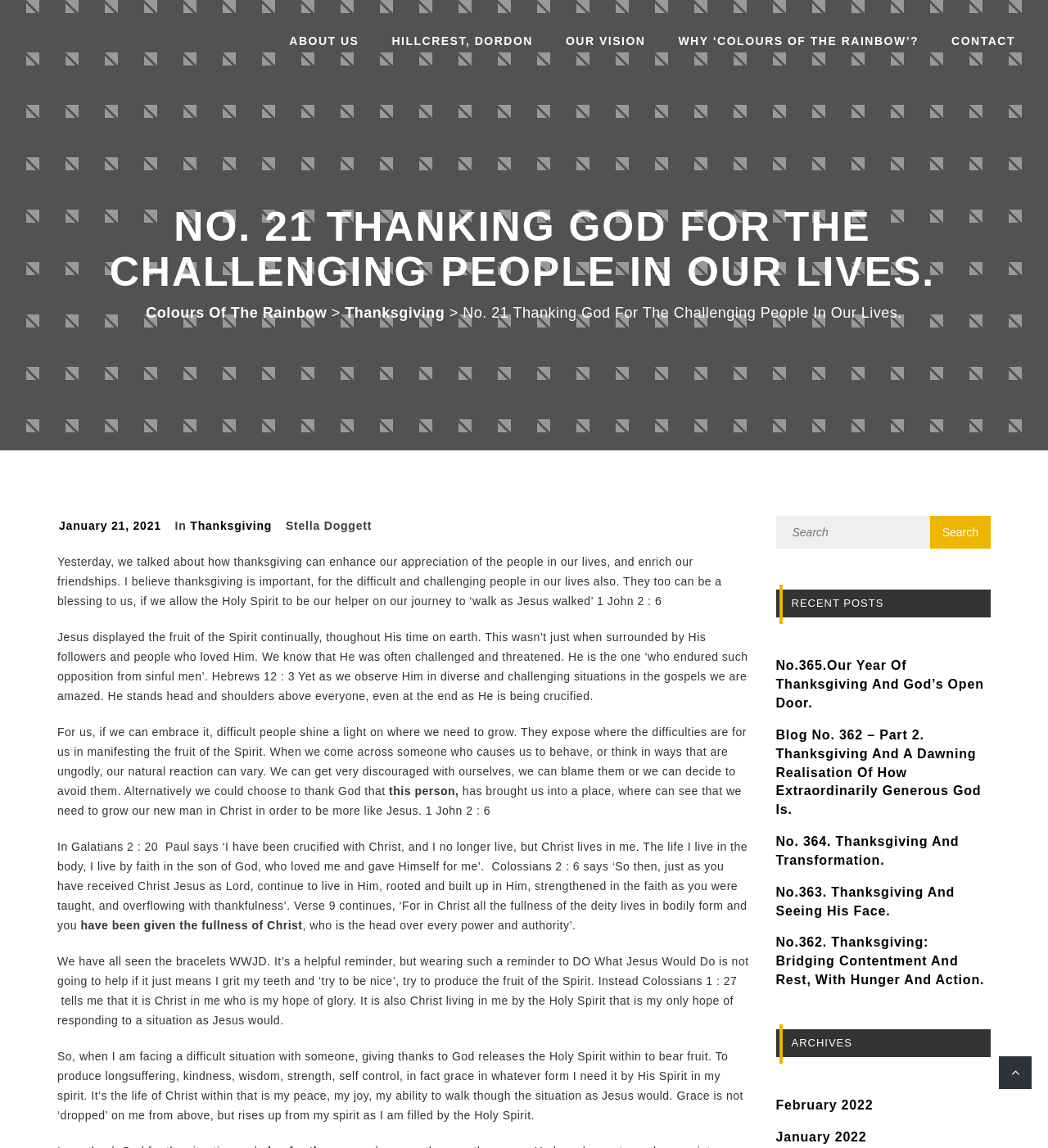Find the bounding box coordinates for the HTML element specified by: "January 21, 2021".

[0.056, 0.452, 0.154, 0.464]